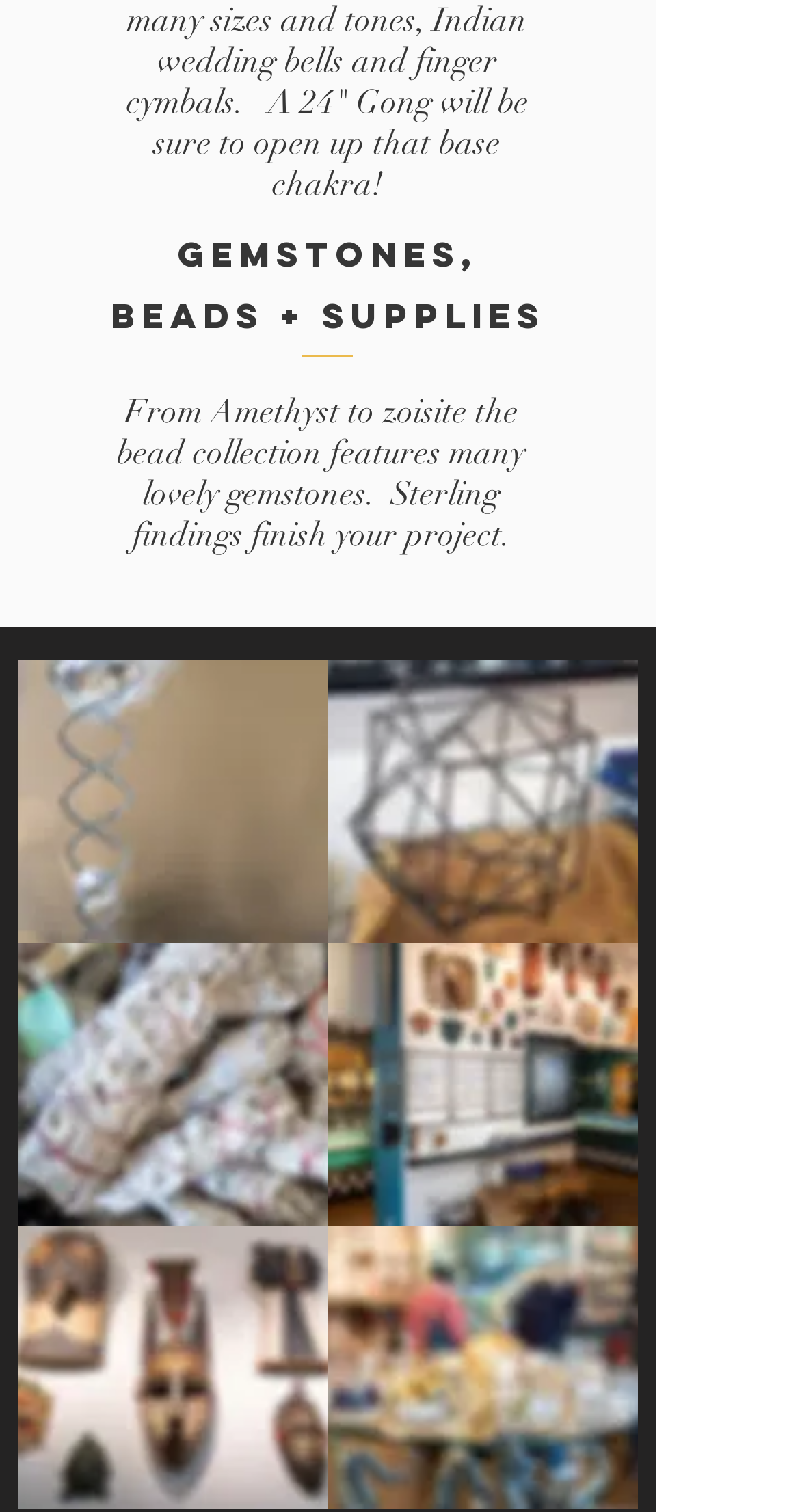What is the material of the findings mentioned?
Refer to the image and provide a thorough answer to the question.

The StaticText element mentions 'Sterling findings' which implies that the material of the findings is Sterling.